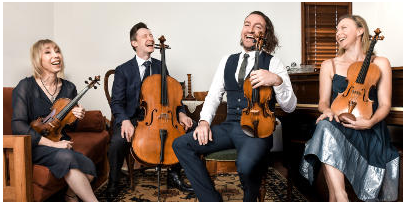Generate an elaborate caption for the given image.

The image features four musicians from the Phoenix Collective Quartet, an esteemed string quartet known for their dynamic performances. They are captured in a moment of joy, laughing and engaging with one another in a cozy indoor setting. The ensemble consists of two violinists, a violist, and a cellist, each dressed in elegant attire that reflects the artistic nature of their craft. This imagery conveys a sense of camaraderie and passion for music, showcasing the quartet's dedication to delivering captivating concerts across Sydney, Canberra, Newcastle, and regional New South Wales. The background hints at a warm and inviting atmosphere, enriched by the presence of musical instruments, embodying the spirit of live music and shared experiences in the arts.